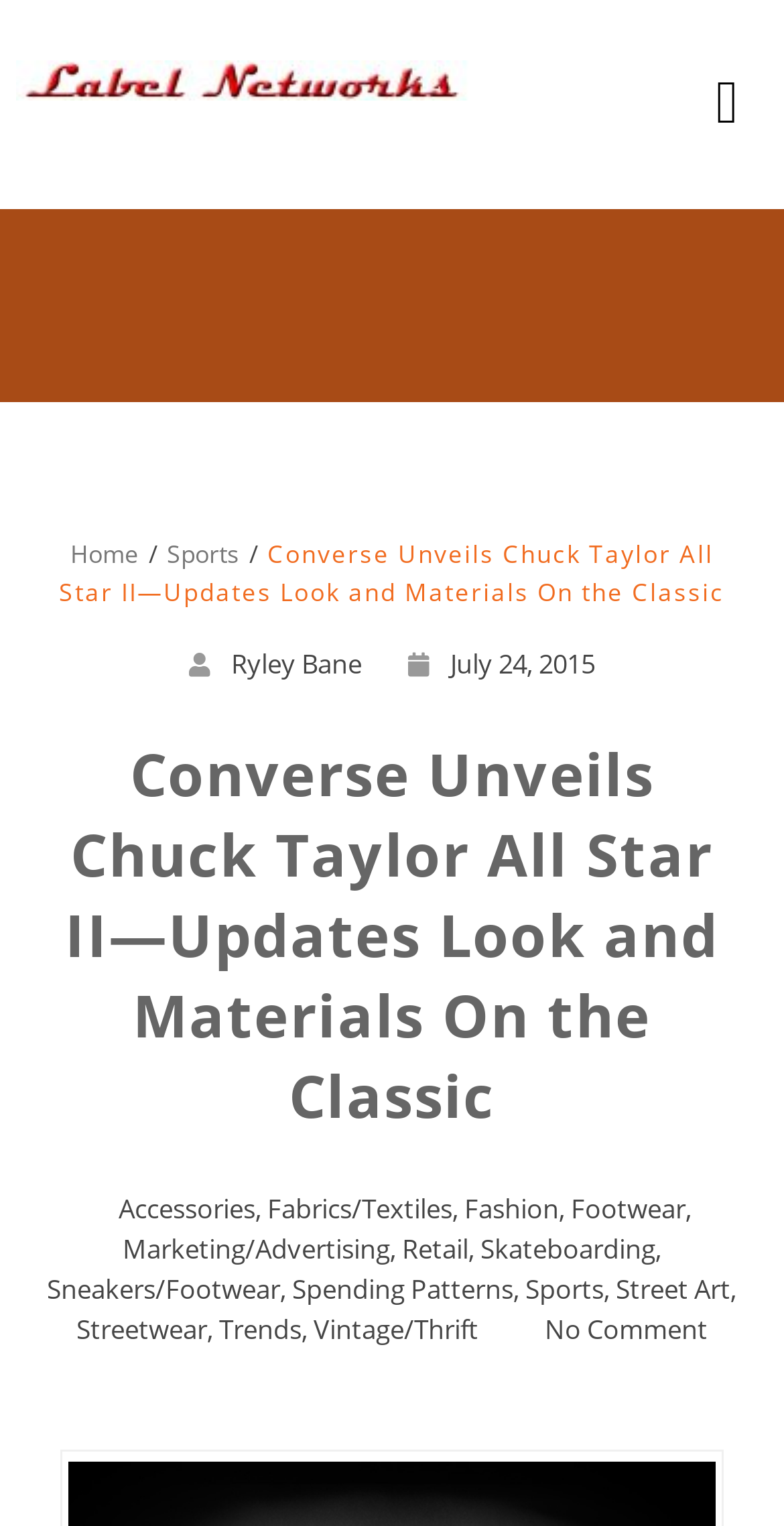Please find the bounding box coordinates of the element that you should click to achieve the following instruction: "Explore Fashion category". The coordinates should be presented as four float numbers between 0 and 1: [left, top, right, bottom].

[0.592, 0.78, 0.713, 0.804]